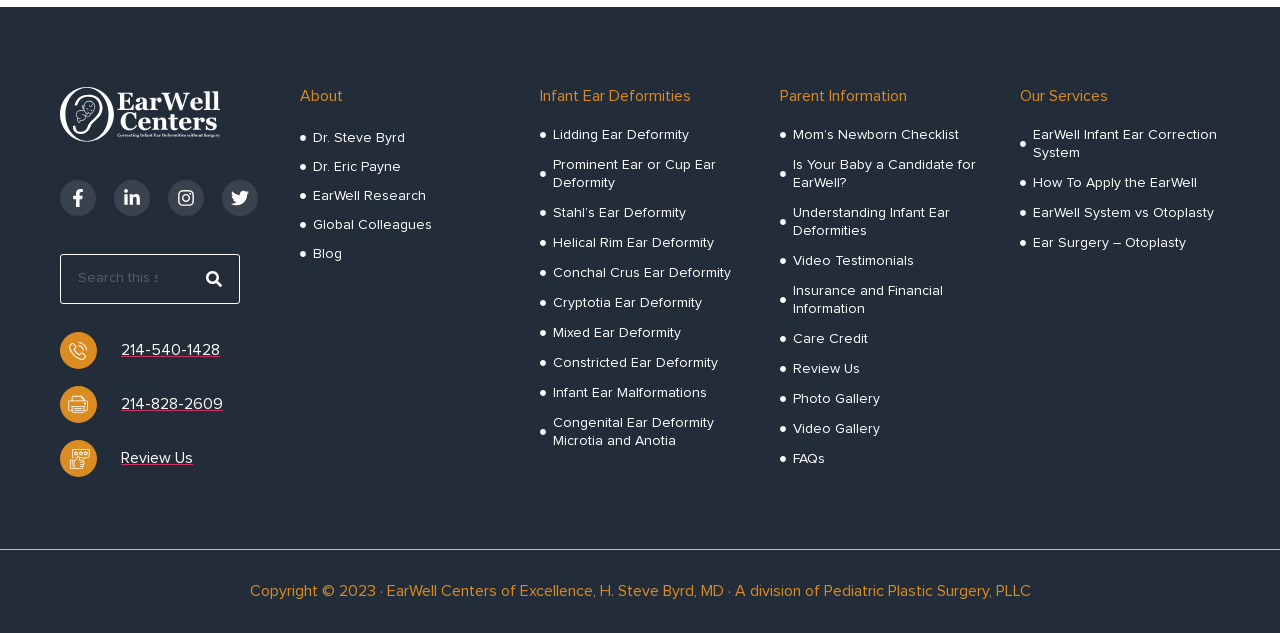What is the phone number to contact for review?
Please analyze the image and answer the question with as much detail as possible.

I found the phone number by looking at the link with the text '214-540-1428' which is located below the search bar and has an image associated with it.